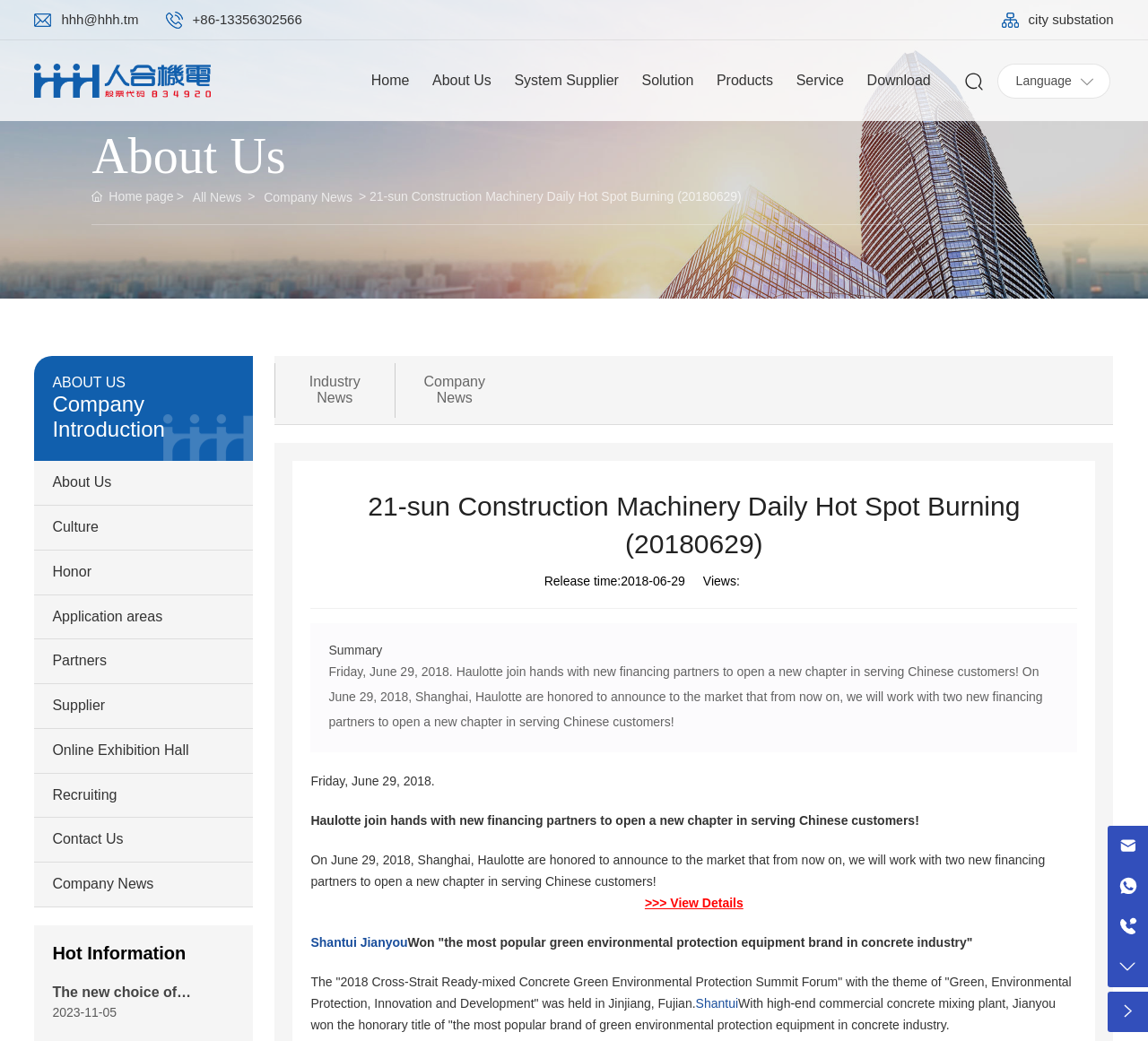What is the language selection option?
Kindly give a detailed and elaborate answer to the question.

The language selection option is 'Language', which is a static text element located at the top right corner of the webpage.